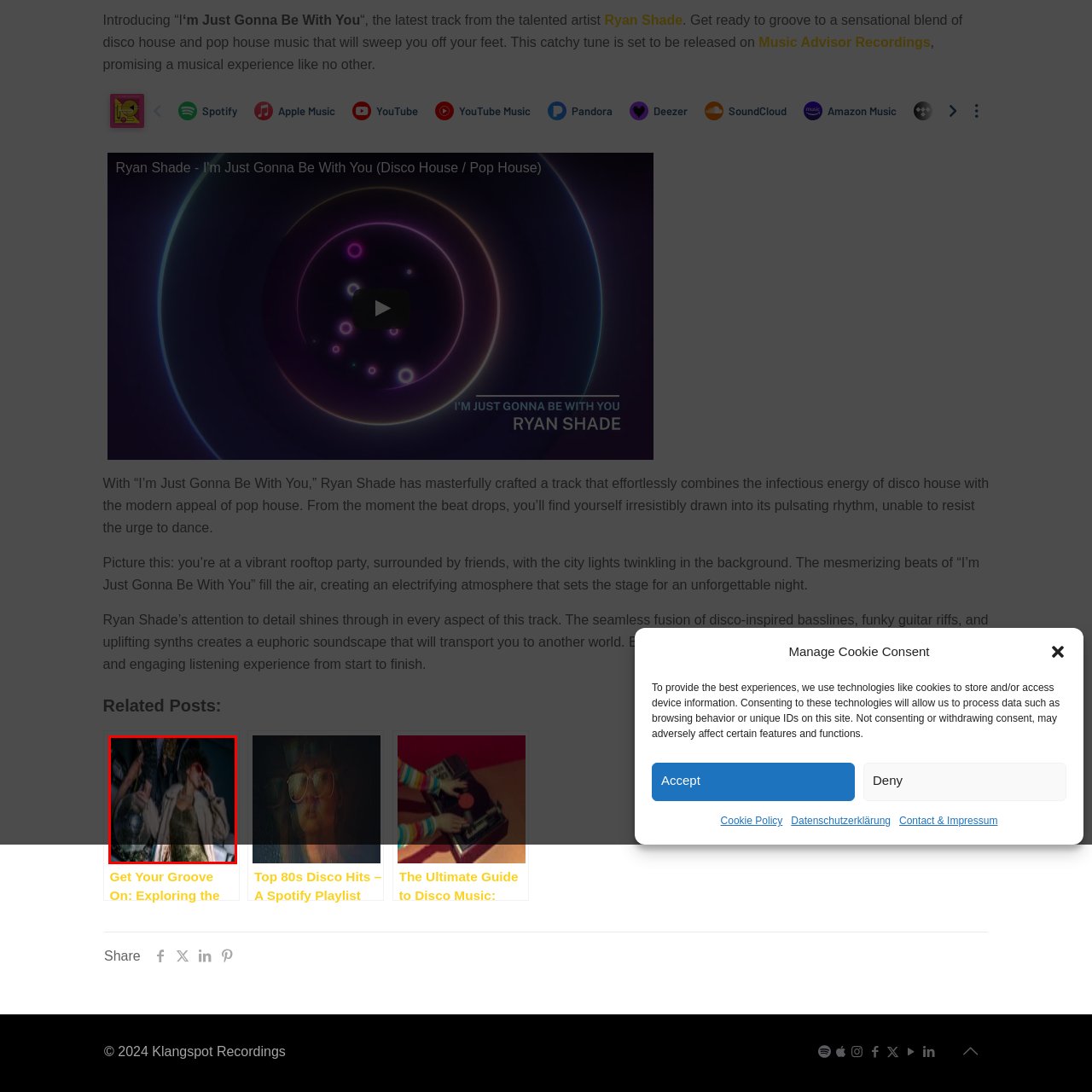Write a comprehensive caption detailing the image within the red boundary.

The image captures a vibrant and lively moment at a disco-themed gathering, showcasing individuals immersed in the festive atmosphere. In the foreground, a fashionable woman wears striking sunglasses and a shimmering, fitted outfit, embodying the essence of disco style. She appears to be lost in the music, gesturing with one hand while holding a disco ball in the other, symbolizing the spirit of the celebration. 

The backdrop features friends dressed in eye-catching attire, adding to the dynamic energy of the scene. This image aligns with themes of musical enjoyment and social connection, resonating well with the context of Ryan Shade's upcoming track "I’m Just Gonna Be With You," a fusion of disco house and pop house that promises to enliven any party setting. Perfect for a rooftop gathering or nightlife event, it captures the allure of the disco era while bridging it with contemporary vibes.